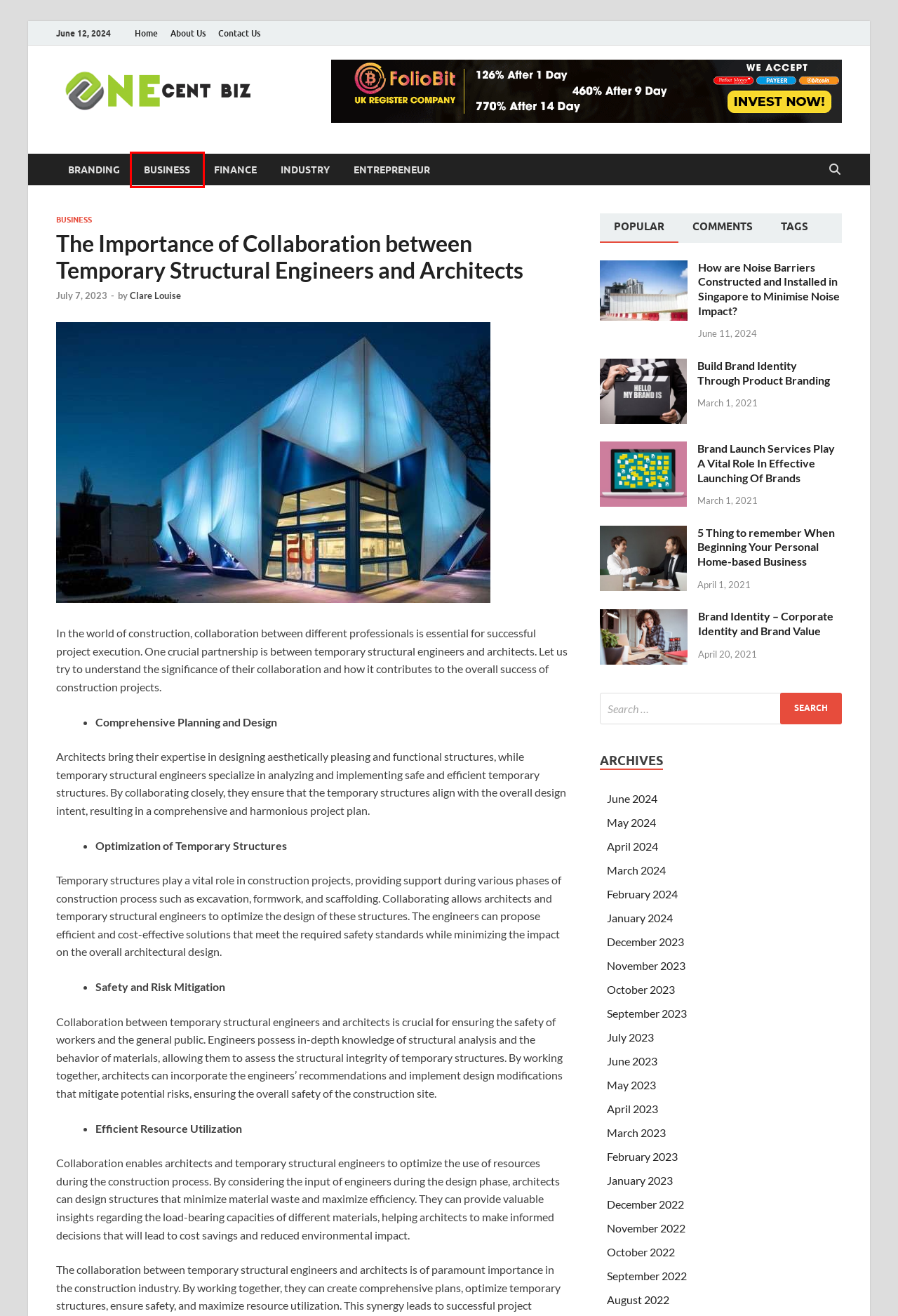Look at the screenshot of the webpage and find the element within the red bounding box. Choose the webpage description that best fits the new webpage that will appear after clicking the element. Here are the candidates:
A. Industry Archives - One Cent Biz
B. July 2023 - One Cent Biz
C. January 2023 - One Cent Biz
D. February 2024 - One Cent Biz
E. June 2024 - One Cent Biz
F. June 2023 - One Cent Biz
G. Business Archives - One Cent Biz
H. Finance Archives - One Cent Biz

G